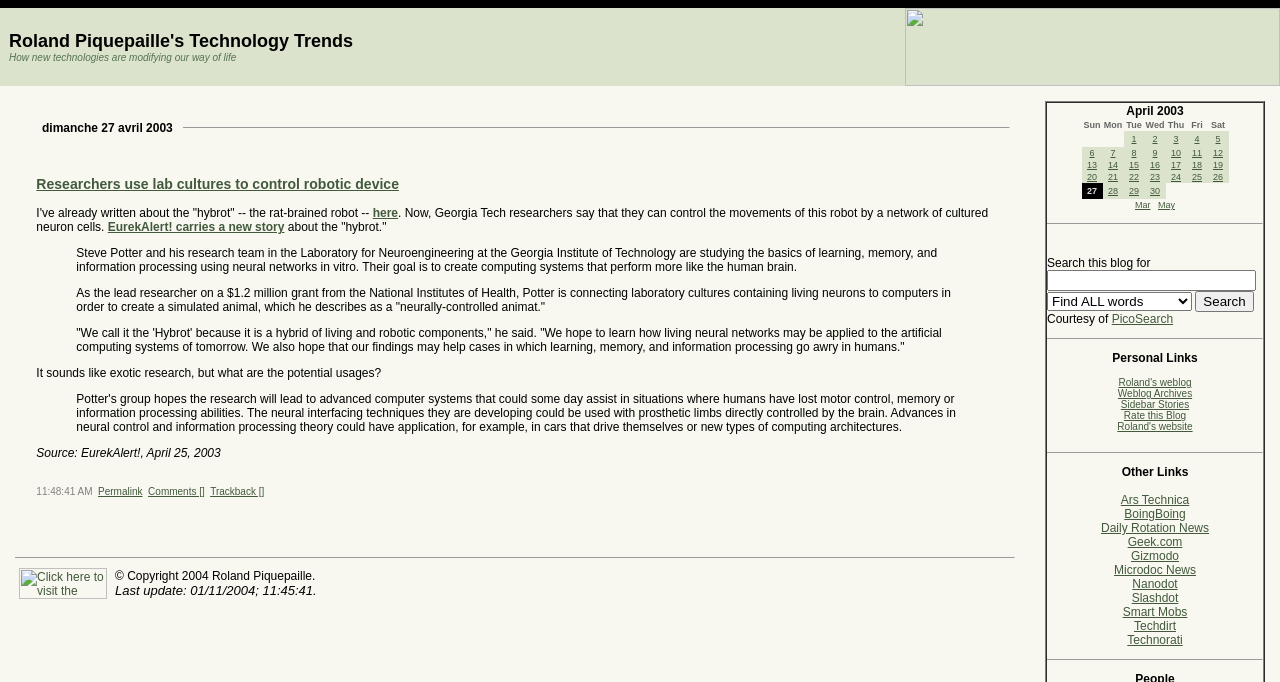Please reply to the following question using a single word or phrase: 
What is the date of the article?

April 27, 2003